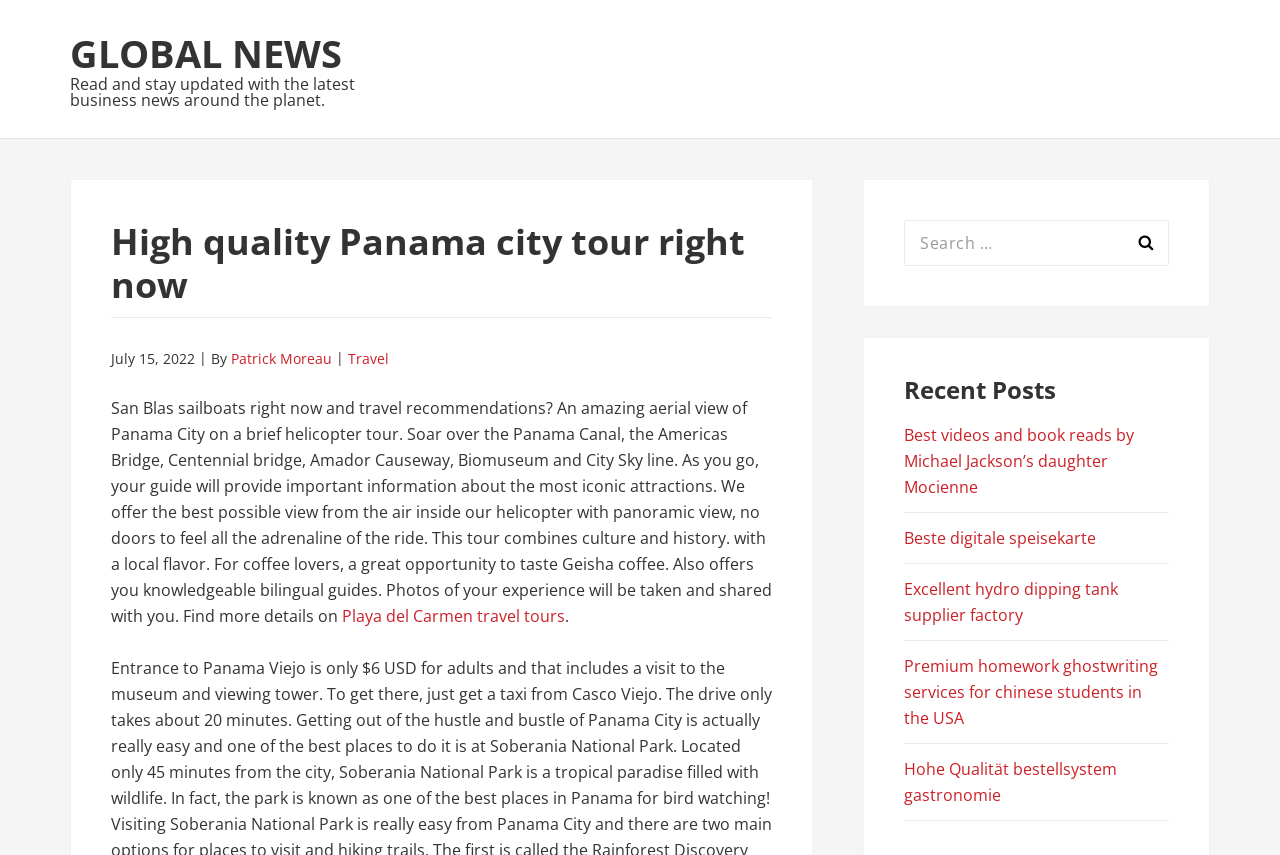Locate the bounding box coordinates of the area to click to fulfill this instruction: "Learn more about Panama city tour". The bounding box should be presented as four float numbers between 0 and 1, in the order [left, top, right, bottom].

[0.087, 0.257, 0.603, 0.358]